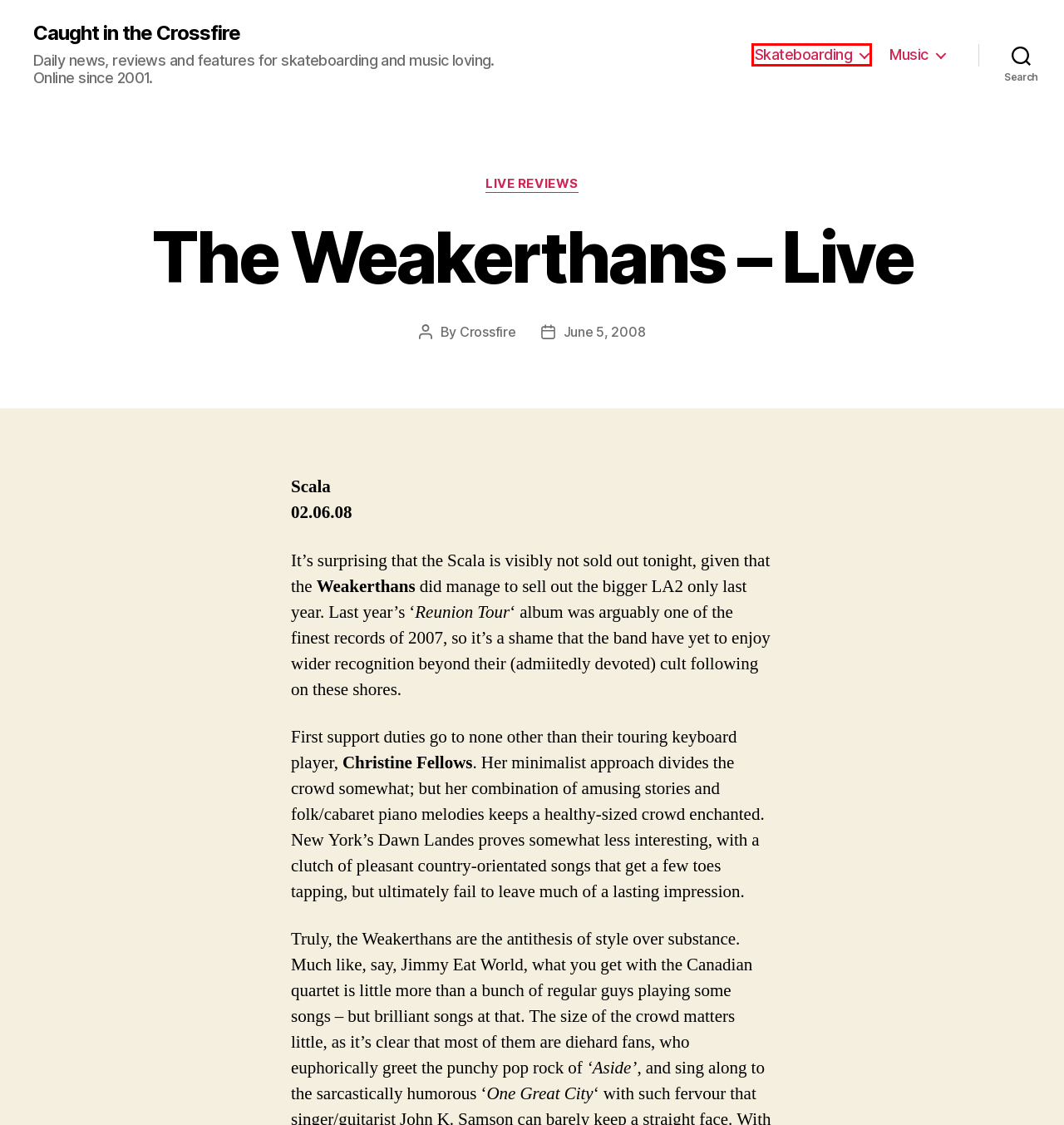You are given a screenshot of a webpage with a red rectangle bounding box. Choose the best webpage description that matches the new webpage after clicking the element in the bounding box. Here are the candidates:
A. DVD Reviews – Caught in the Crossfire
B. Skateboarding Product Reviews – Caught in the Crossfire
C. Interviews – Caught in the Crossfire
D. New Releases – Caught in the Crossfire
E. Skateboarding – Caught in the Crossfire
F. Crossfire – Caught in the Crossfire
G. Music – Caught in the Crossfire
H. Gallery – Caught in the Crossfire

E